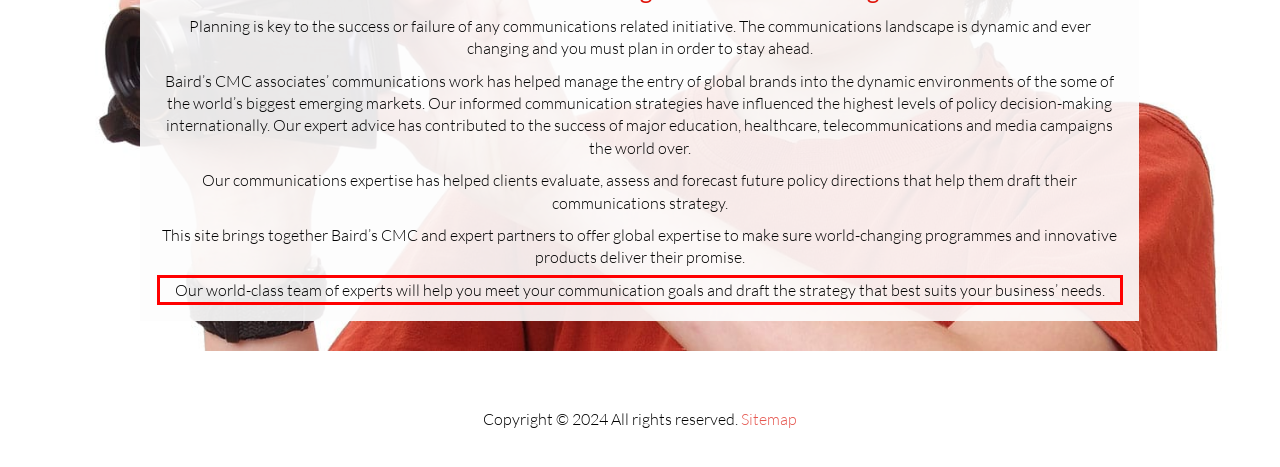Within the screenshot of a webpage, identify the red bounding box and perform OCR to capture the text content it contains.

Our world-class team of experts will help you meet your communication goals and draft the strategy that best suits your business’ needs.